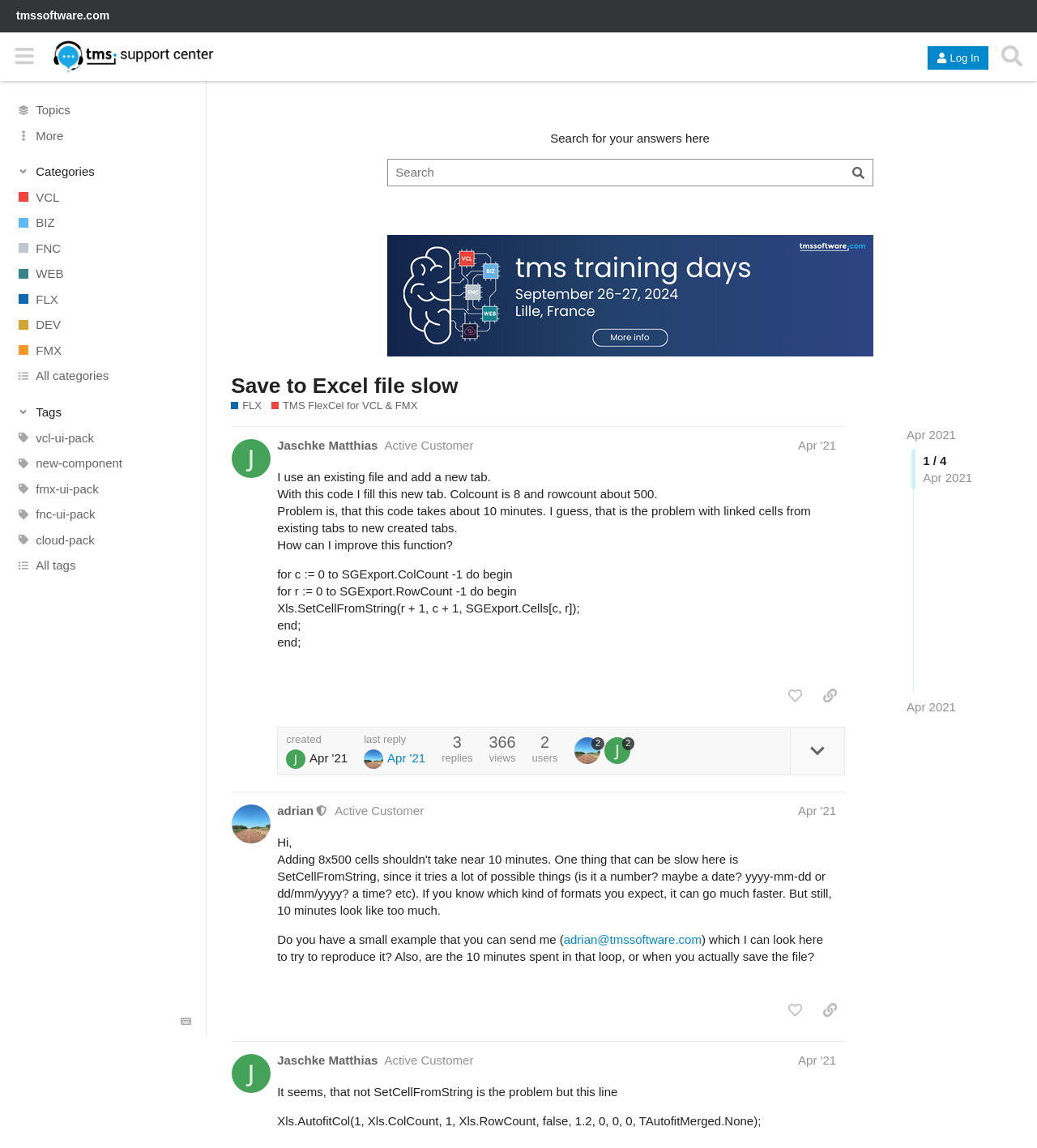Find the bounding box coordinates of the element's region that should be clicked in order to follow the given instruction: "Change language to Cymraeg". The coordinates should consist of four float numbers between 0 and 1, i.e., [left, top, right, bottom].

None